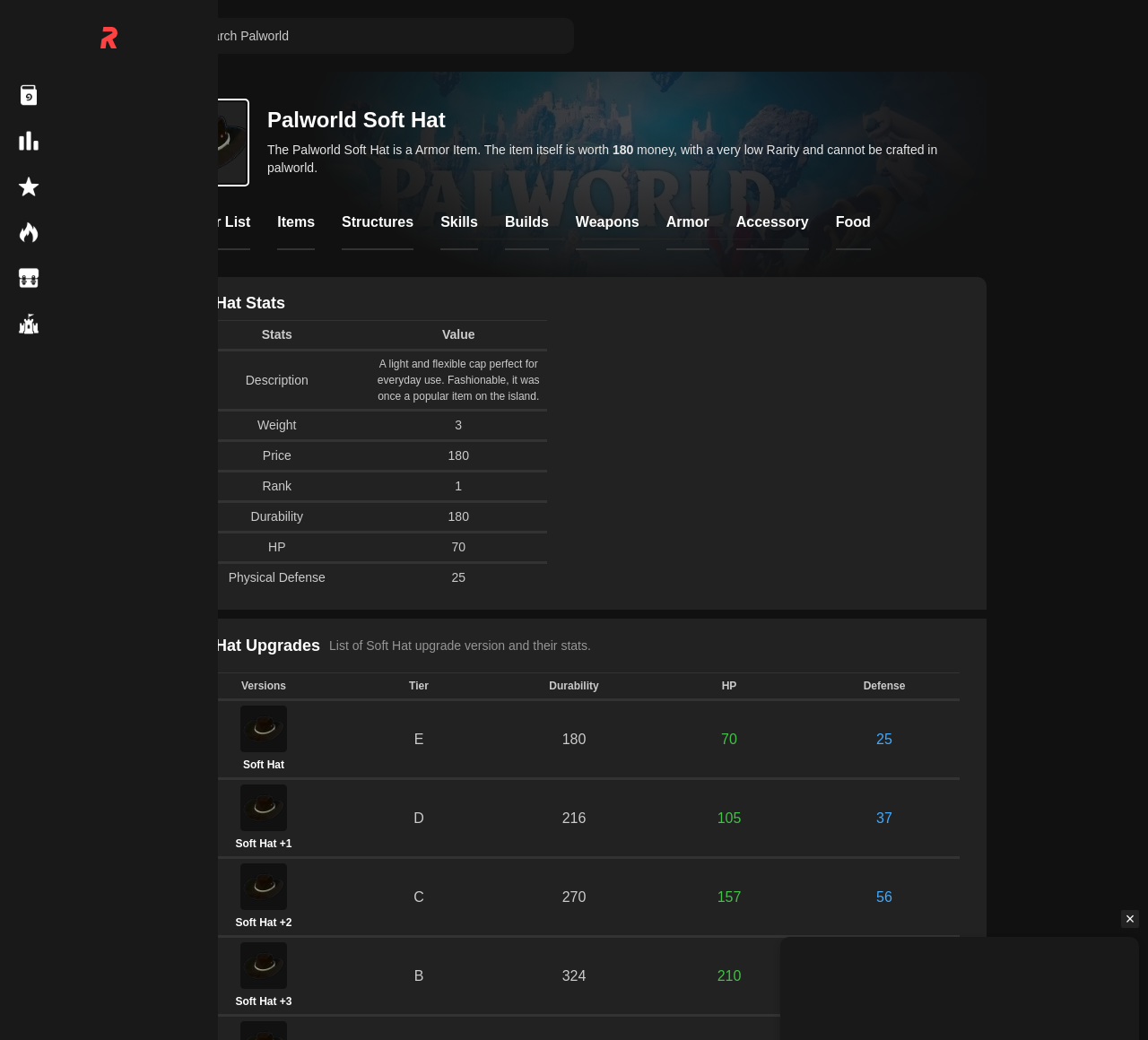Extract the heading text from the webpage.

Palworld Soft Hat